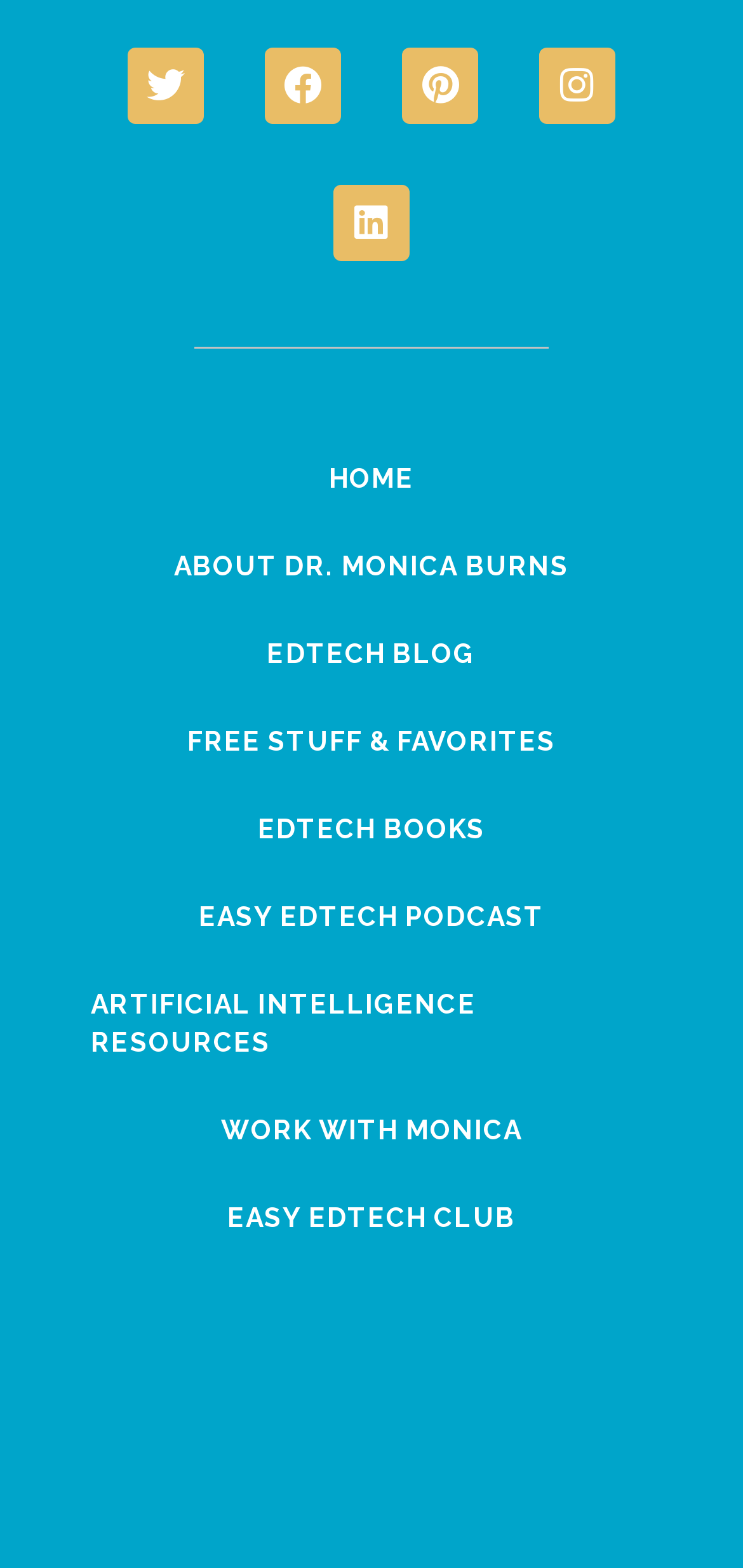What is the second menu item?
Answer the question with just one word or phrase using the image.

ABOUT DR. MONICA BURNS